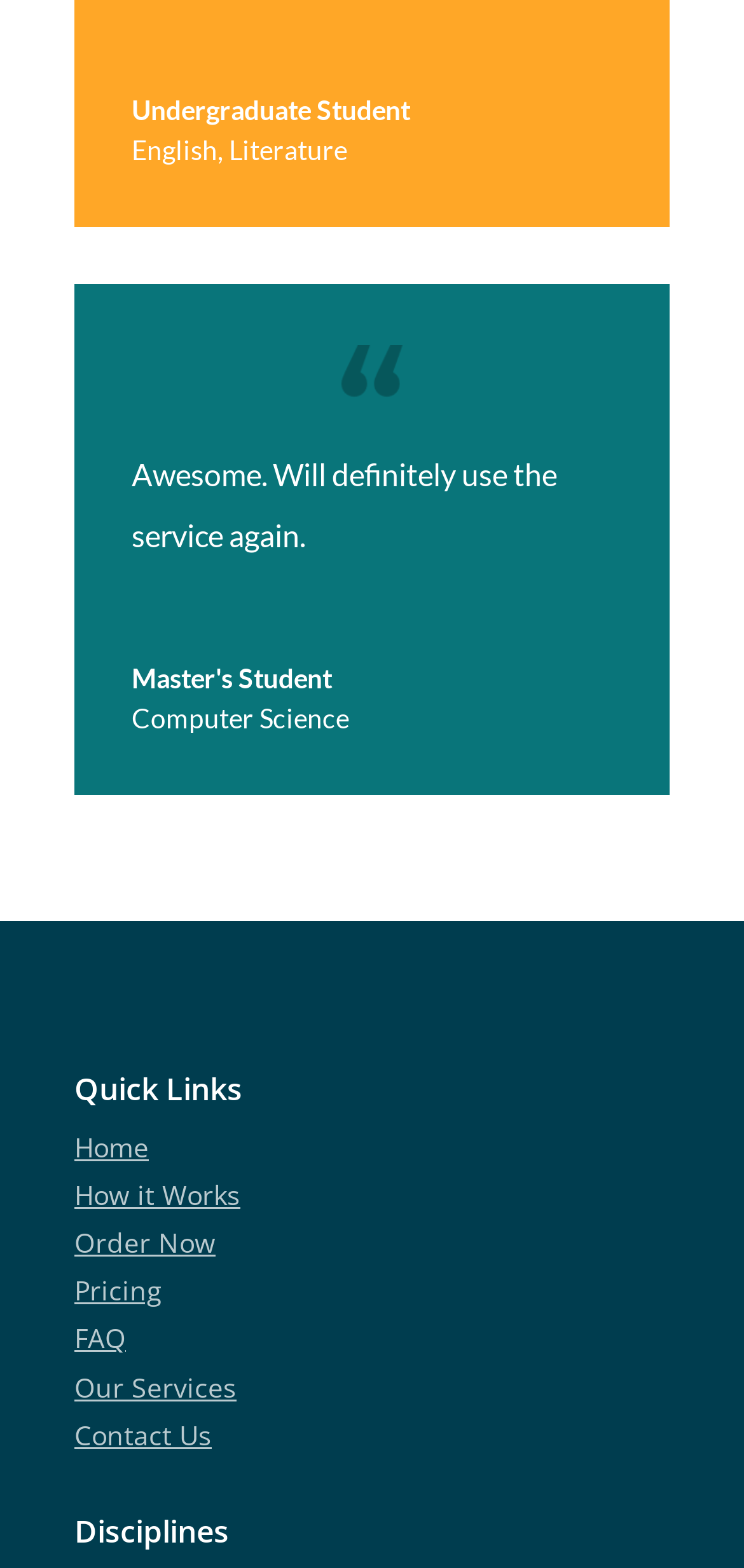Answer briefly with one word or phrase:
How many disciplines are mentioned on the webpage?

3